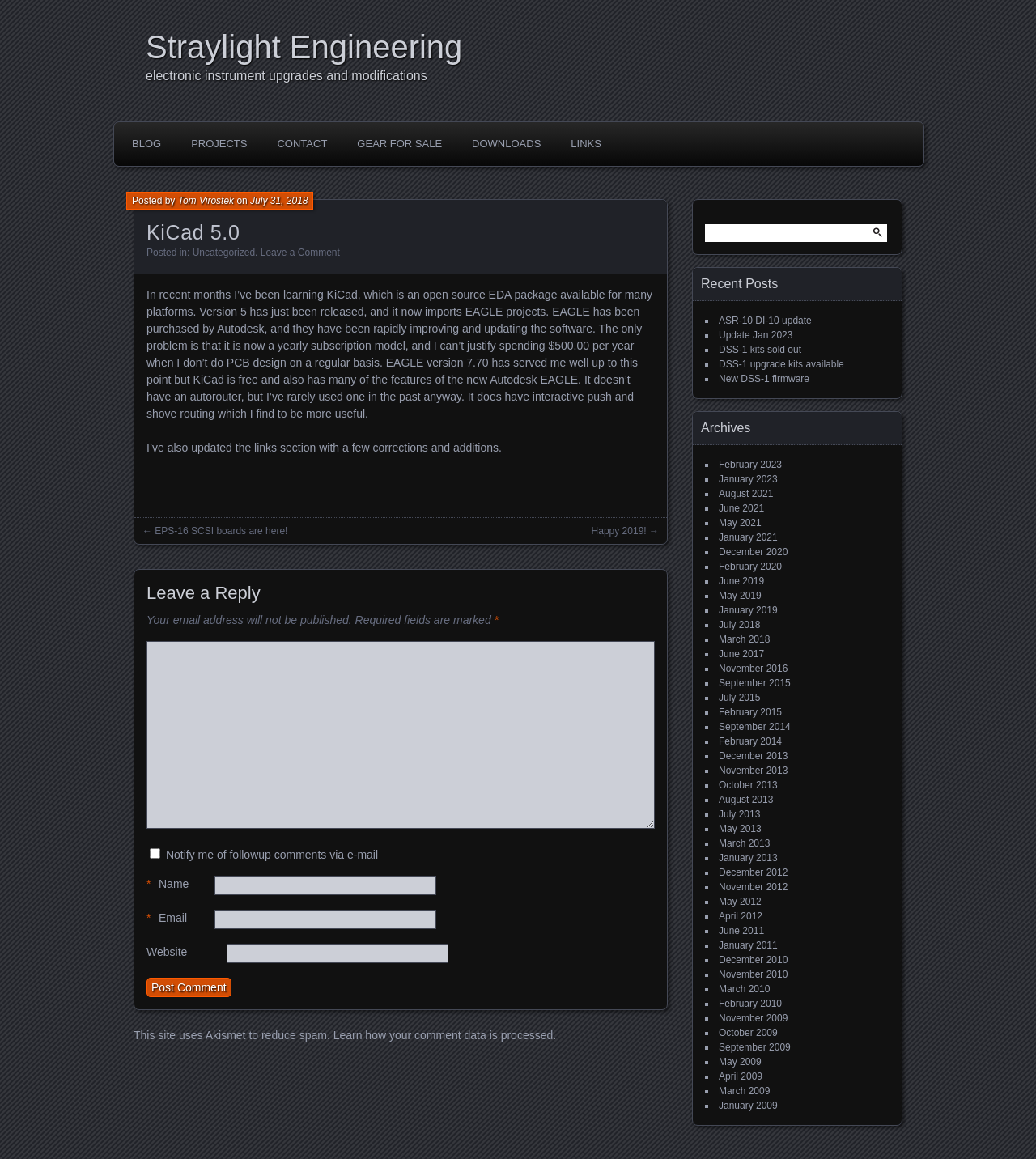Please specify the coordinates of the bounding box for the element that should be clicked to carry out this instruction: "Click on the BLOG link". The coordinates must be four float numbers between 0 and 1, formatted as [left, top, right, bottom].

[0.116, 0.11, 0.167, 0.138]